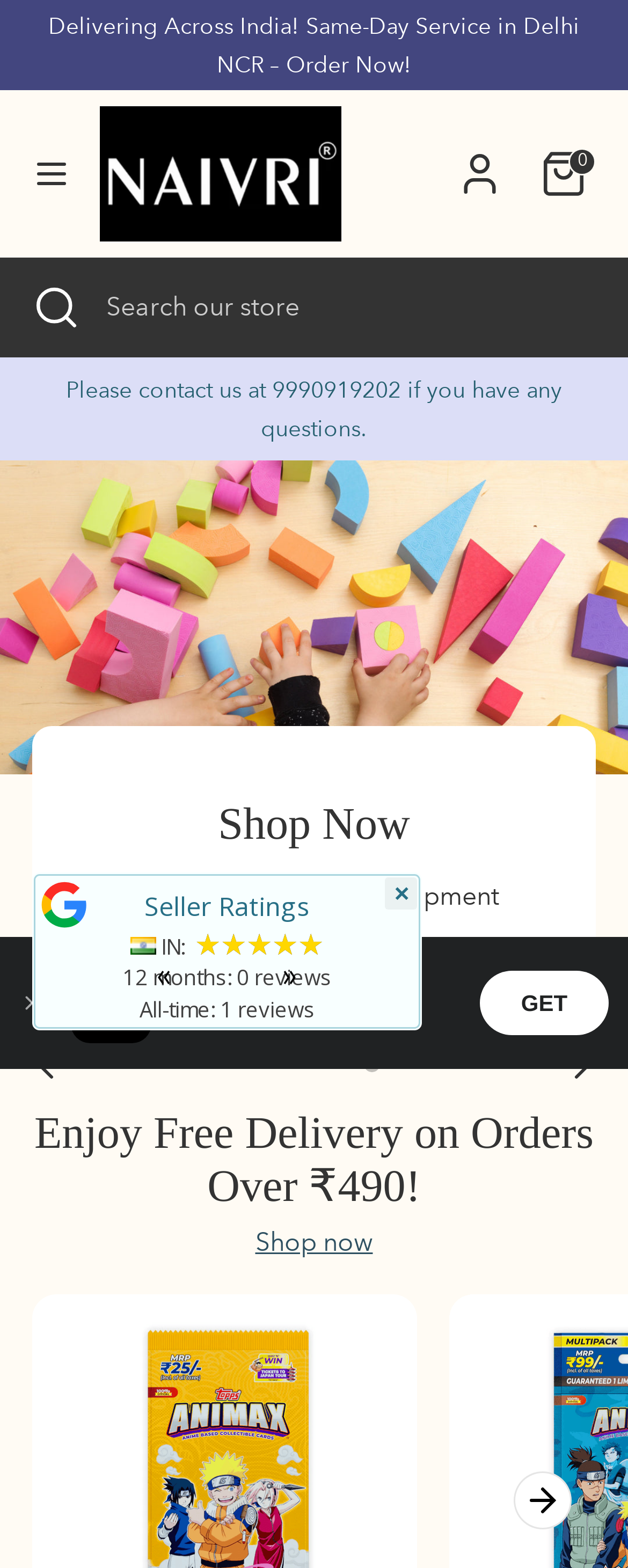What is the promotion on the webpage?
Look at the image and respond with a one-word or short phrase answer.

Free Delivery on Orders Over ₹490